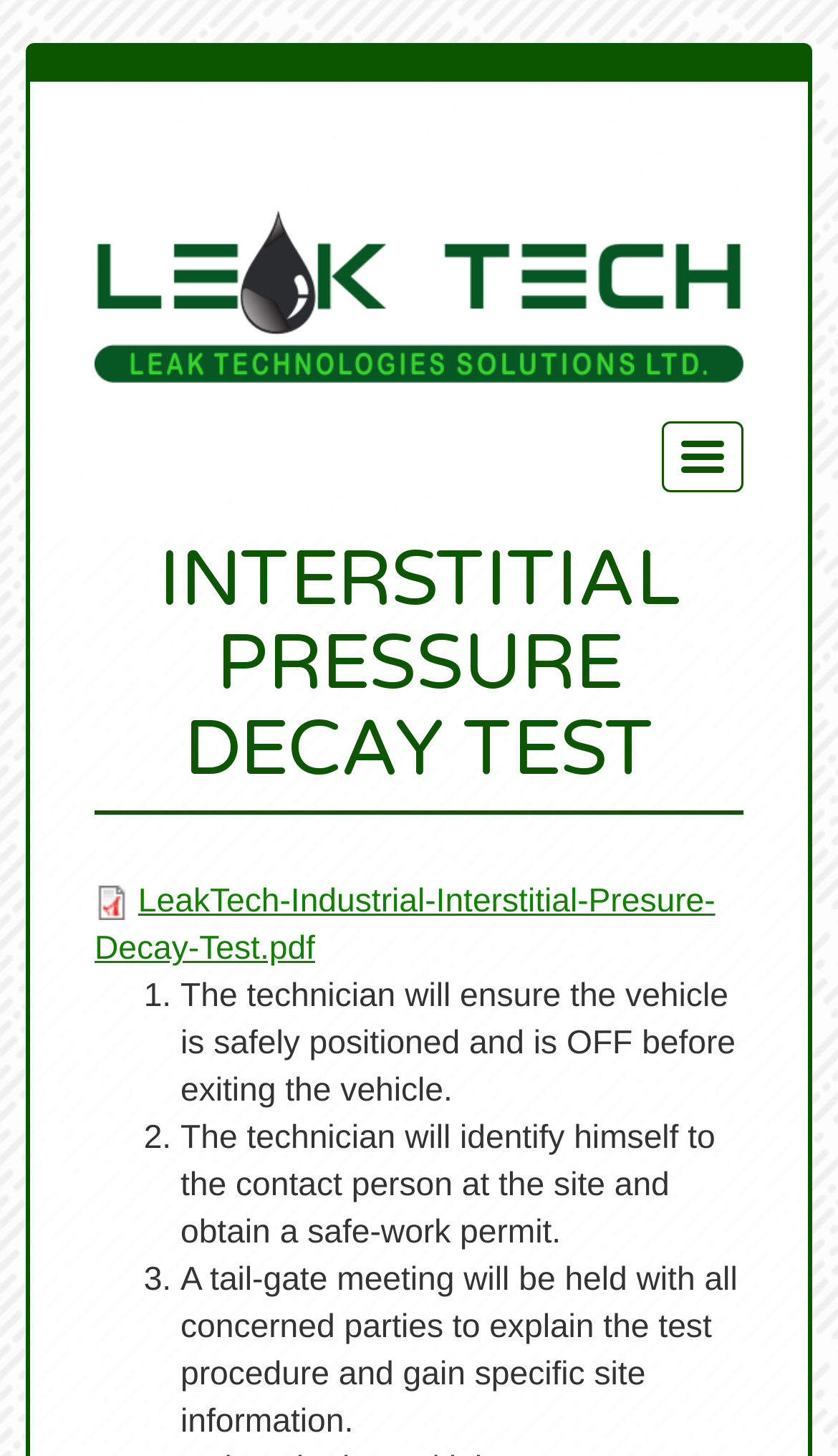Locate and extract the headline of this webpage.

INTERSTITIAL PRESSURE DECAY TEST